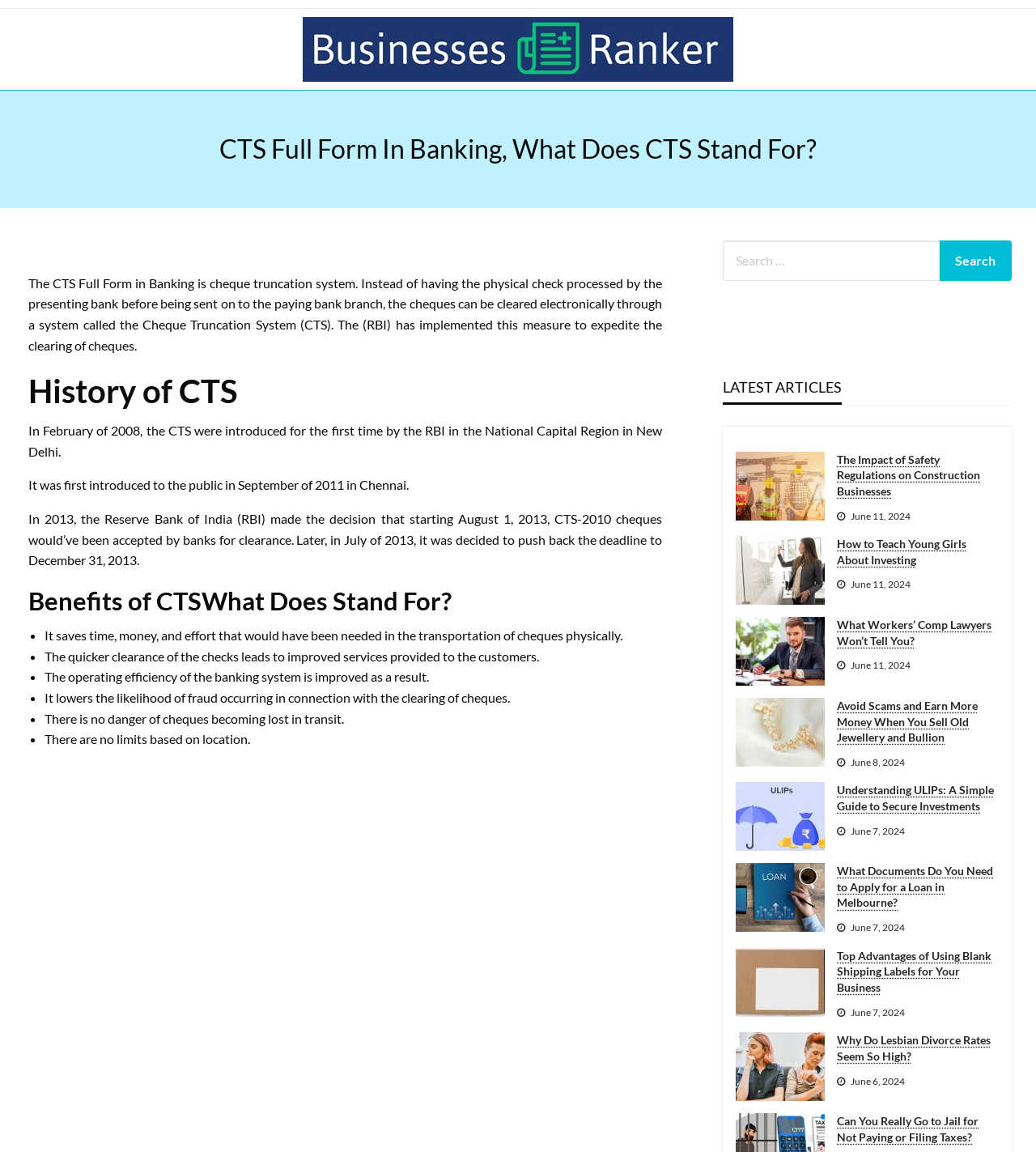How many latest articles are listed on the webpage?
Refer to the image and provide a detailed answer to the question.

The webpage lists 5 latest articles, each with a title, image, and timestamp, under the 'LATEST ARTICLES' heading.